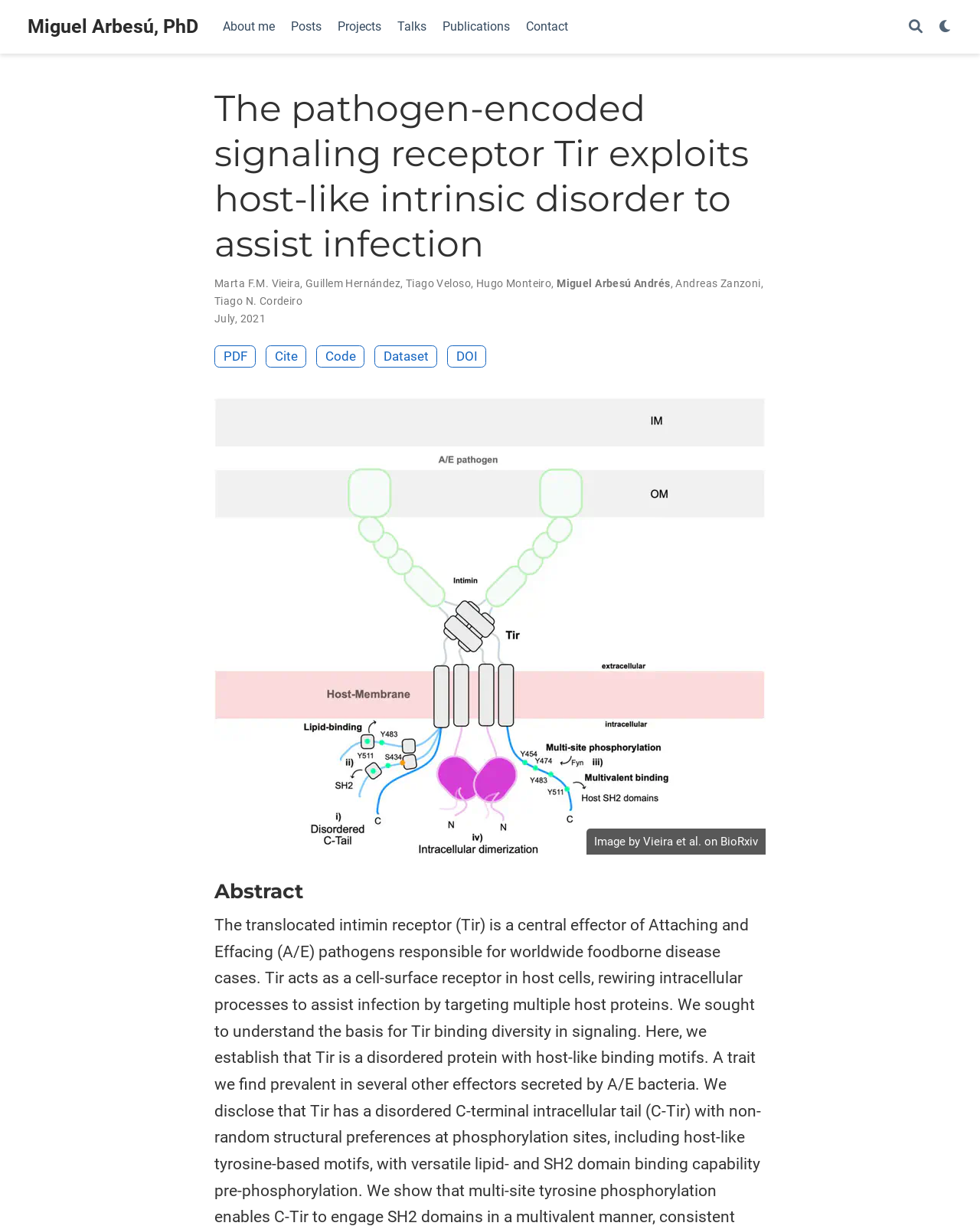What is the bounding box coordinate of the 'Search' link?
By examining the image, provide a one-word or phrase answer.

[0.927, 0.015, 0.941, 0.029]